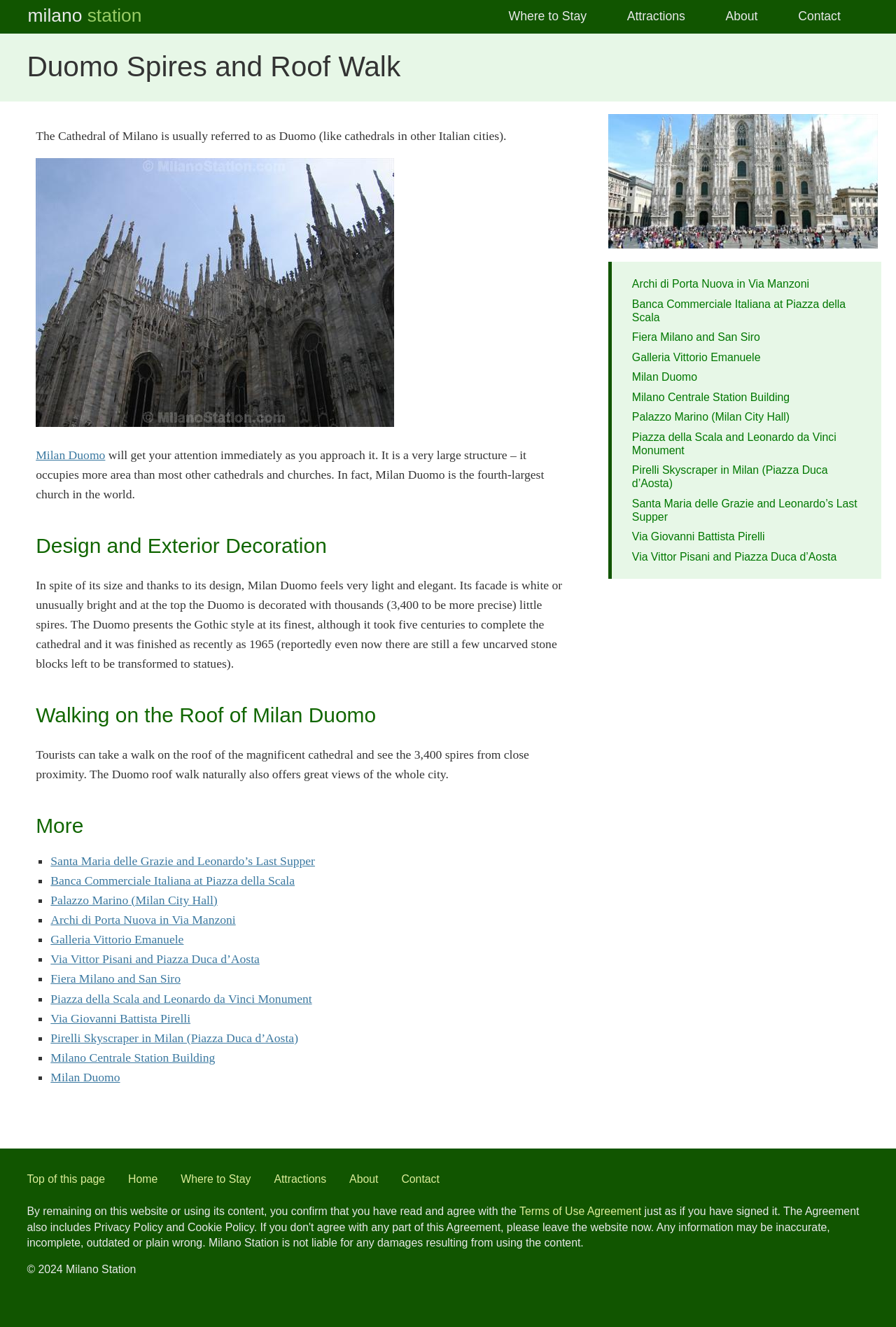Respond with a single word or phrase:
What is the fourth-largest church in the world?

Milan Duomo